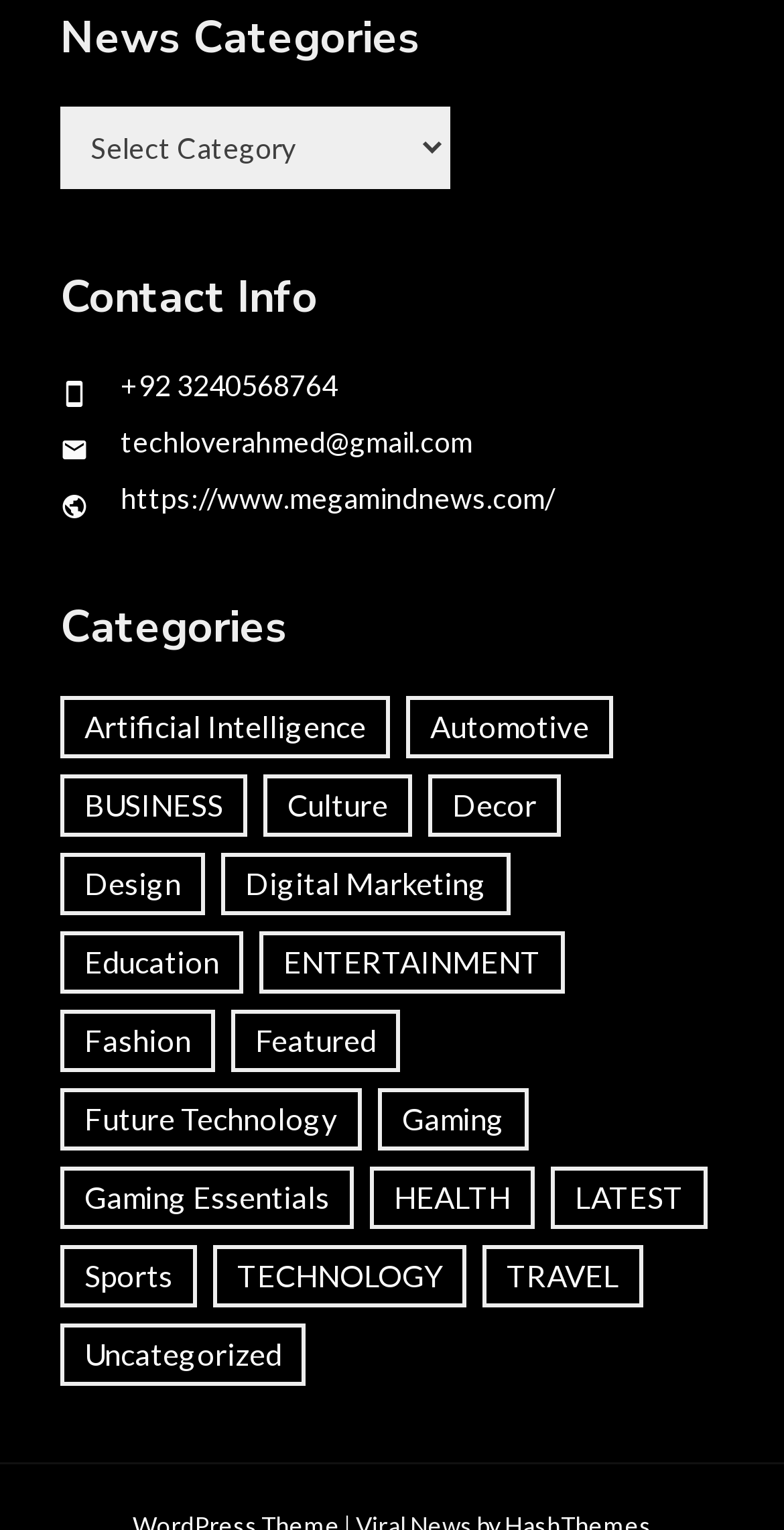Select the bounding box coordinates of the element I need to click to carry out the following instruction: "Explore TRAVEL category".

[0.615, 0.814, 0.821, 0.855]